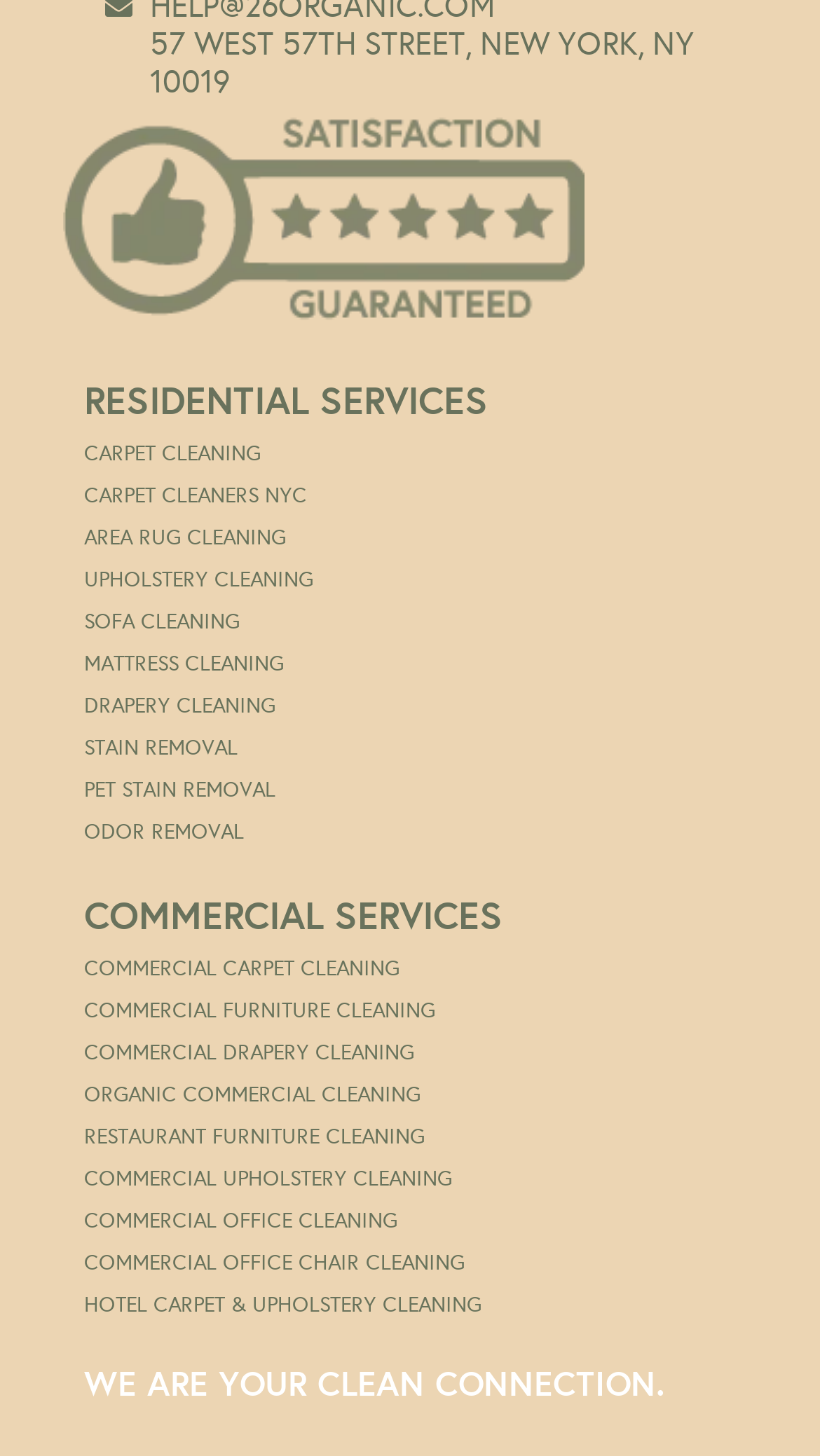Please provide the bounding box coordinates for the element that needs to be clicked to perform the instruction: "Learn about SOFA CLEANING". The coordinates must consist of four float numbers between 0 and 1, formatted as [left, top, right, bottom].

[0.103, 0.419, 0.292, 0.437]